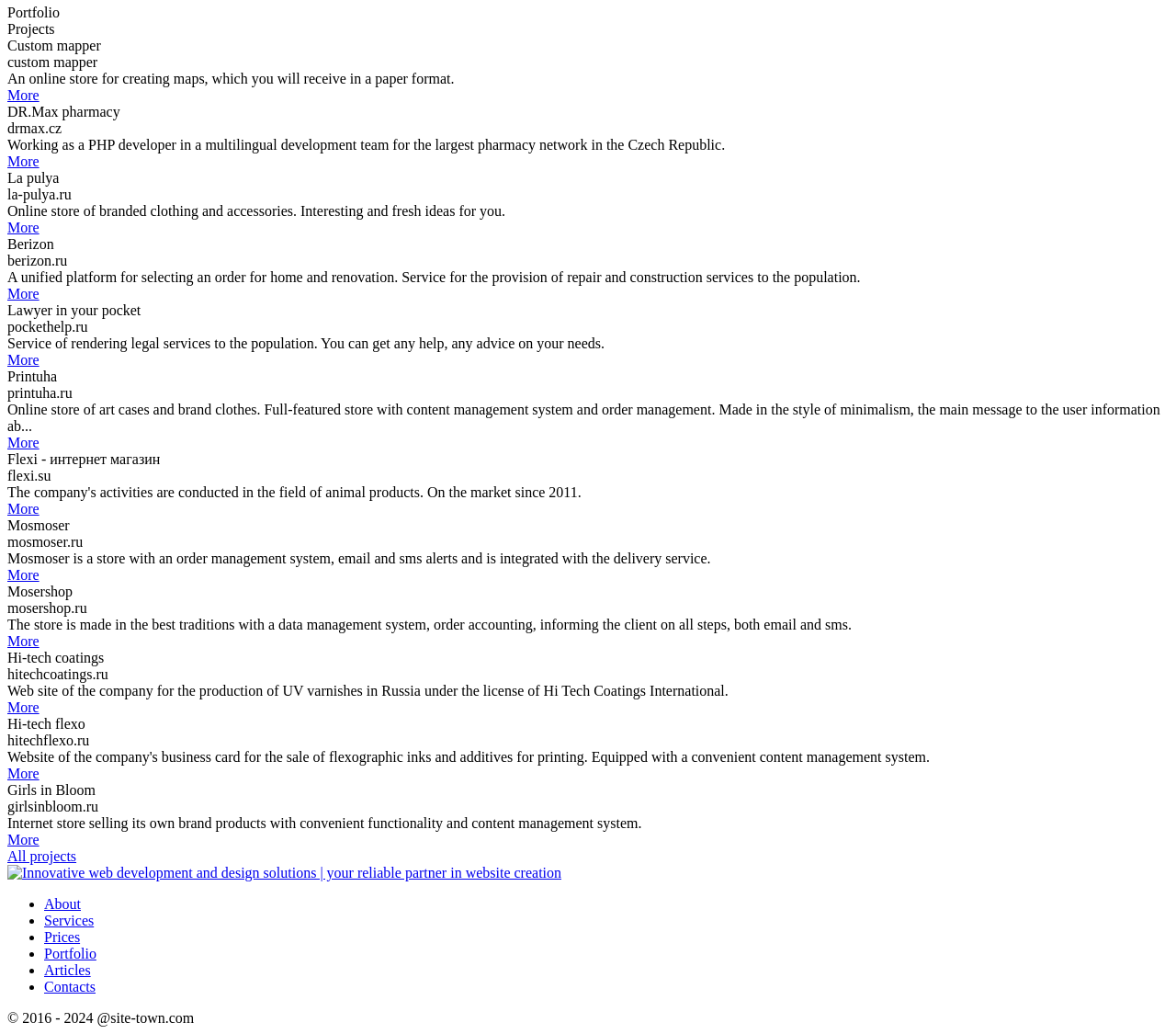Please provide the bounding box coordinates for the element that needs to be clicked to perform the following instruction: "Search for games". The coordinates should be given as four float numbers between 0 and 1, i.e., [left, top, right, bottom].

None